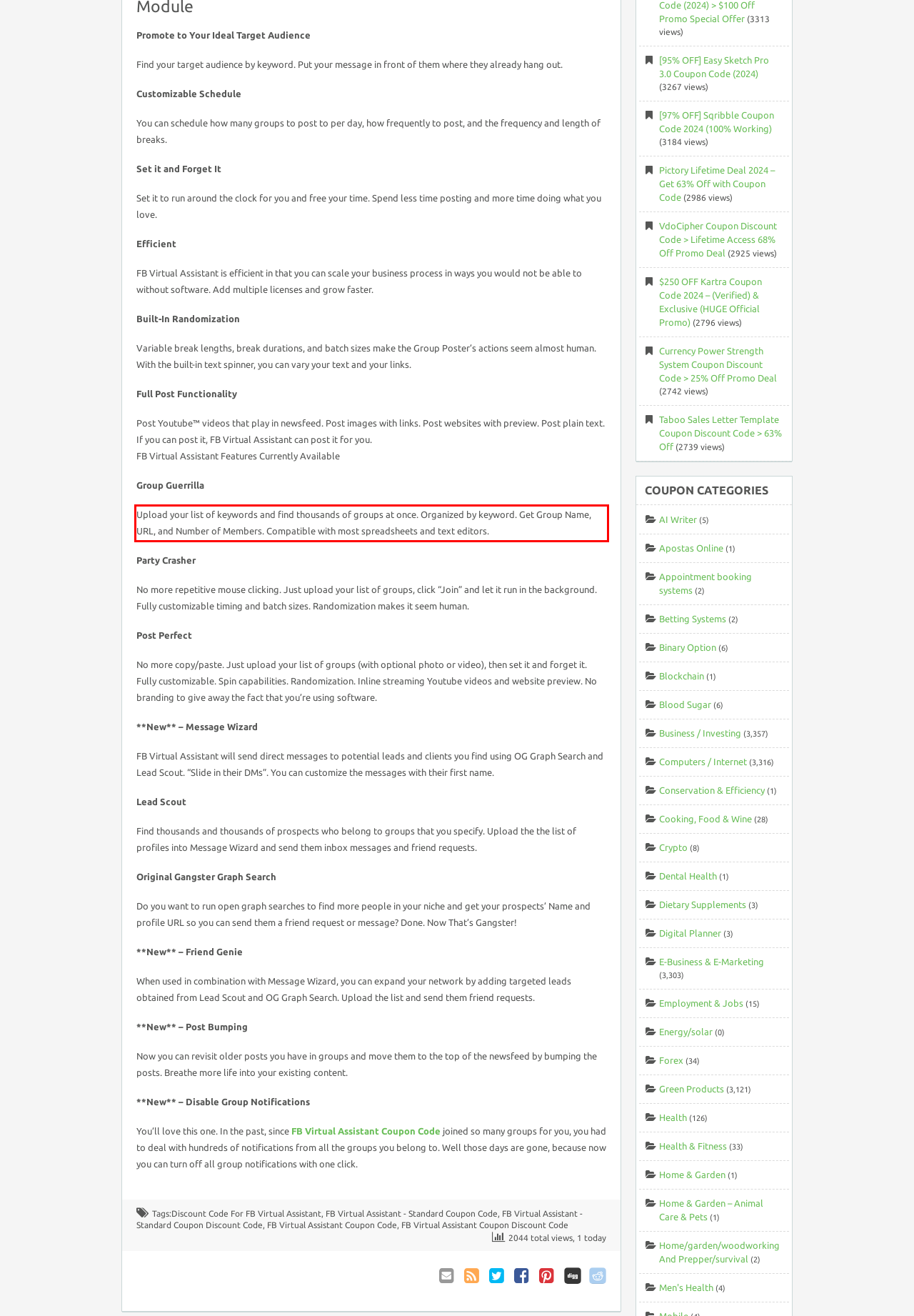You are provided with a screenshot of a webpage that includes a red bounding box. Extract and generate the text content found within the red bounding box.

Upload your list of keywords and find thousands of groups at once. Organized by keyword. Get Group Name, URL, and Number of Members. Compatible with most spreadsheets and text editors.